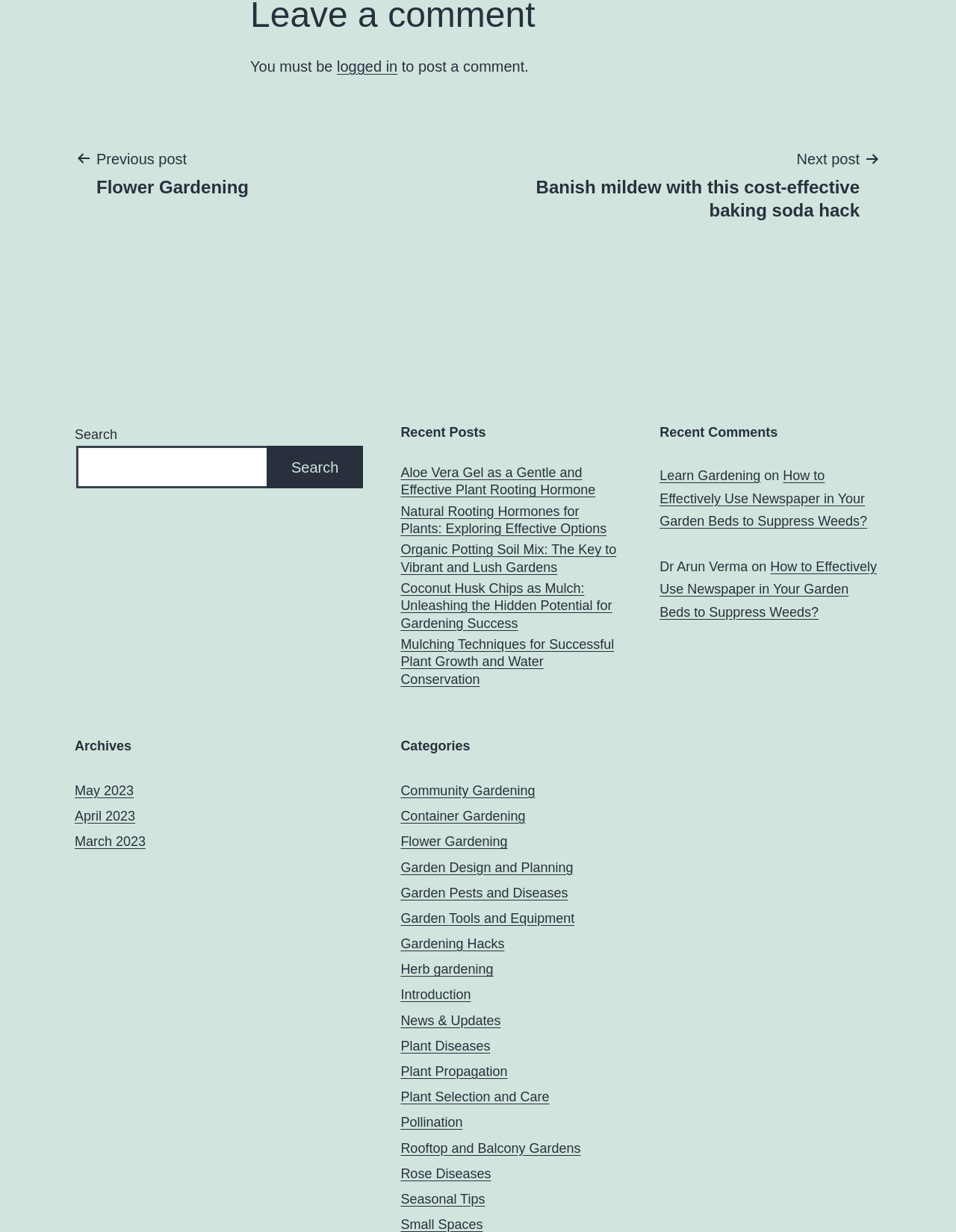Given the webpage screenshot, identify the bounding box of the UI element that matches this description: "Garden Pests and Diseases".

[0.419, 0.719, 0.594, 0.731]